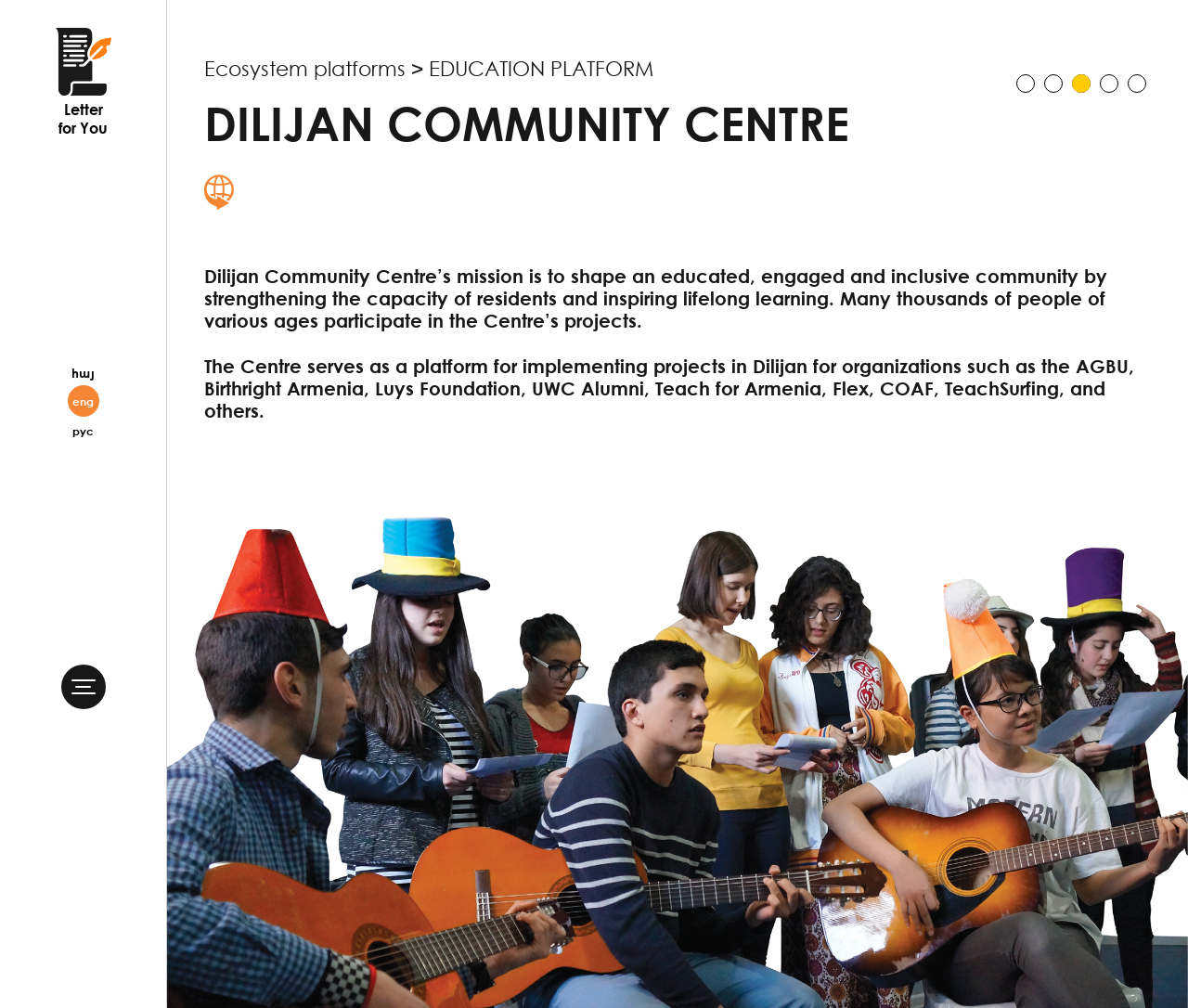Determine the bounding box coordinates of the clickable region to execute the instruction: "Explore the EDUCATION PLATFORM". The coordinates should be four float numbers between 0 and 1, denoted as [left, top, right, bottom].

[0.172, 0.055, 0.55, 0.08]